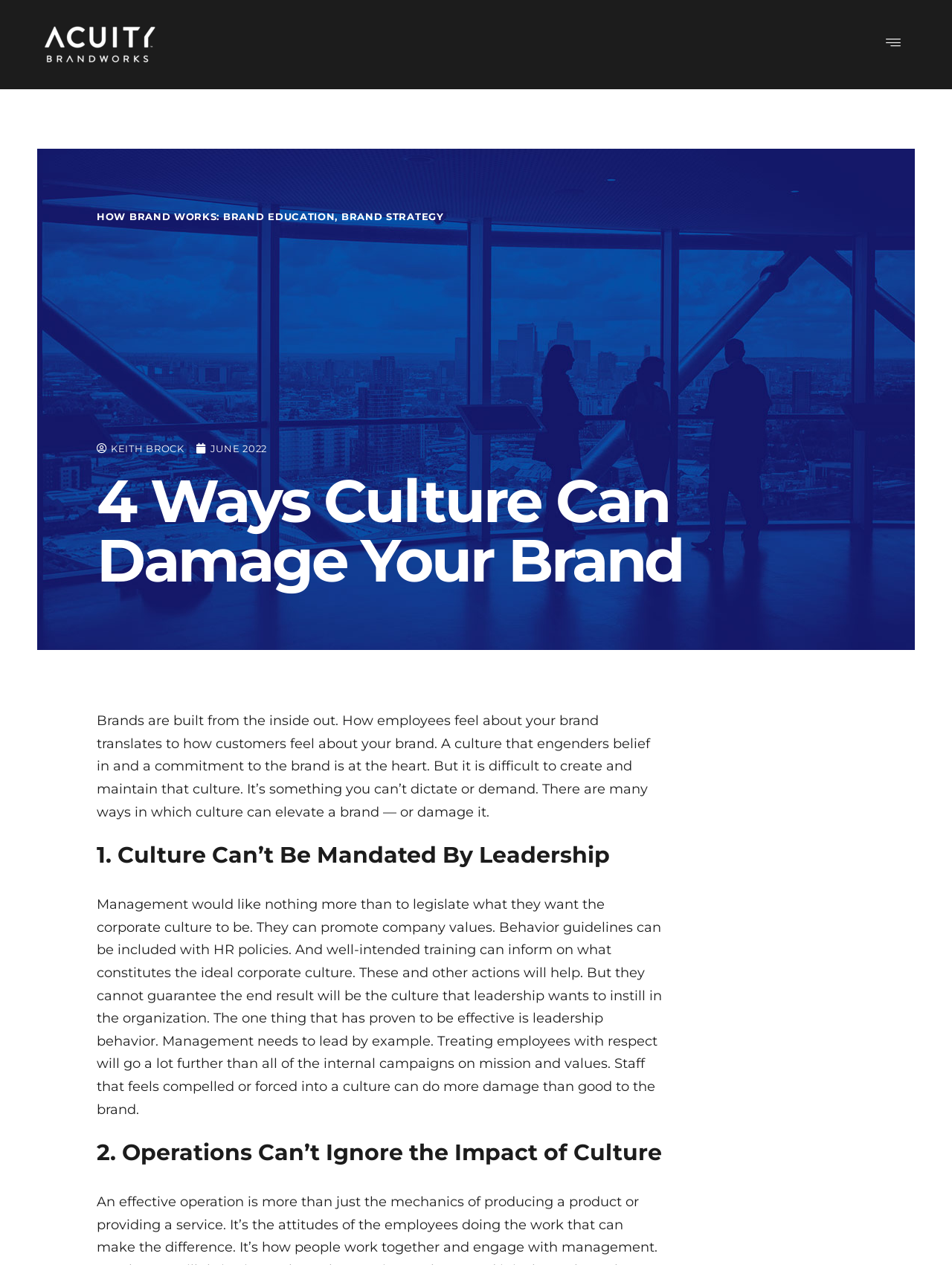Please extract the title of the webpage.

4 Ways Culture Can Damage Your Brand